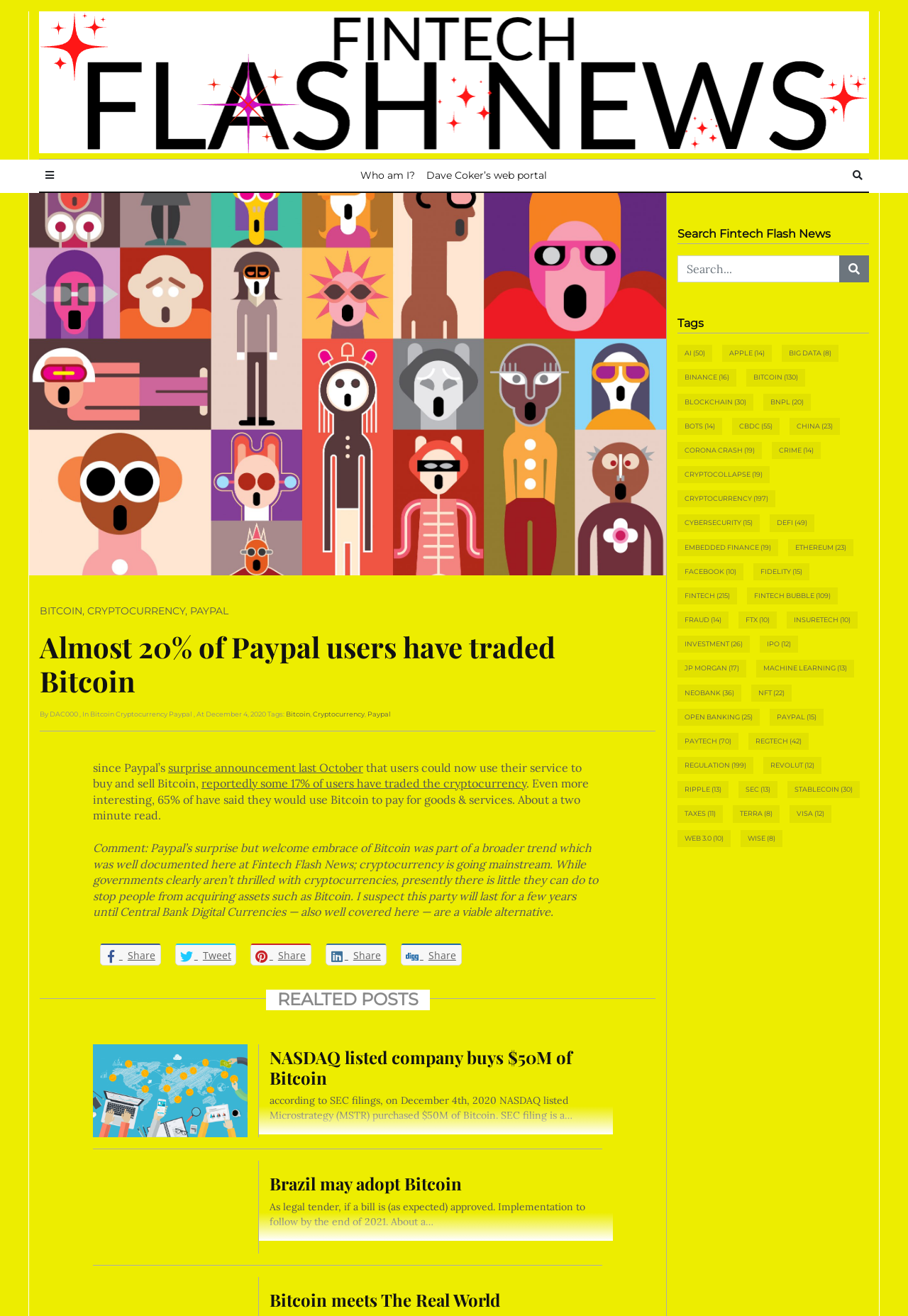Specify the bounding box coordinates for the region that must be clicked to perform the given instruction: "View related posts".

[0.044, 0.752, 0.722, 0.768]